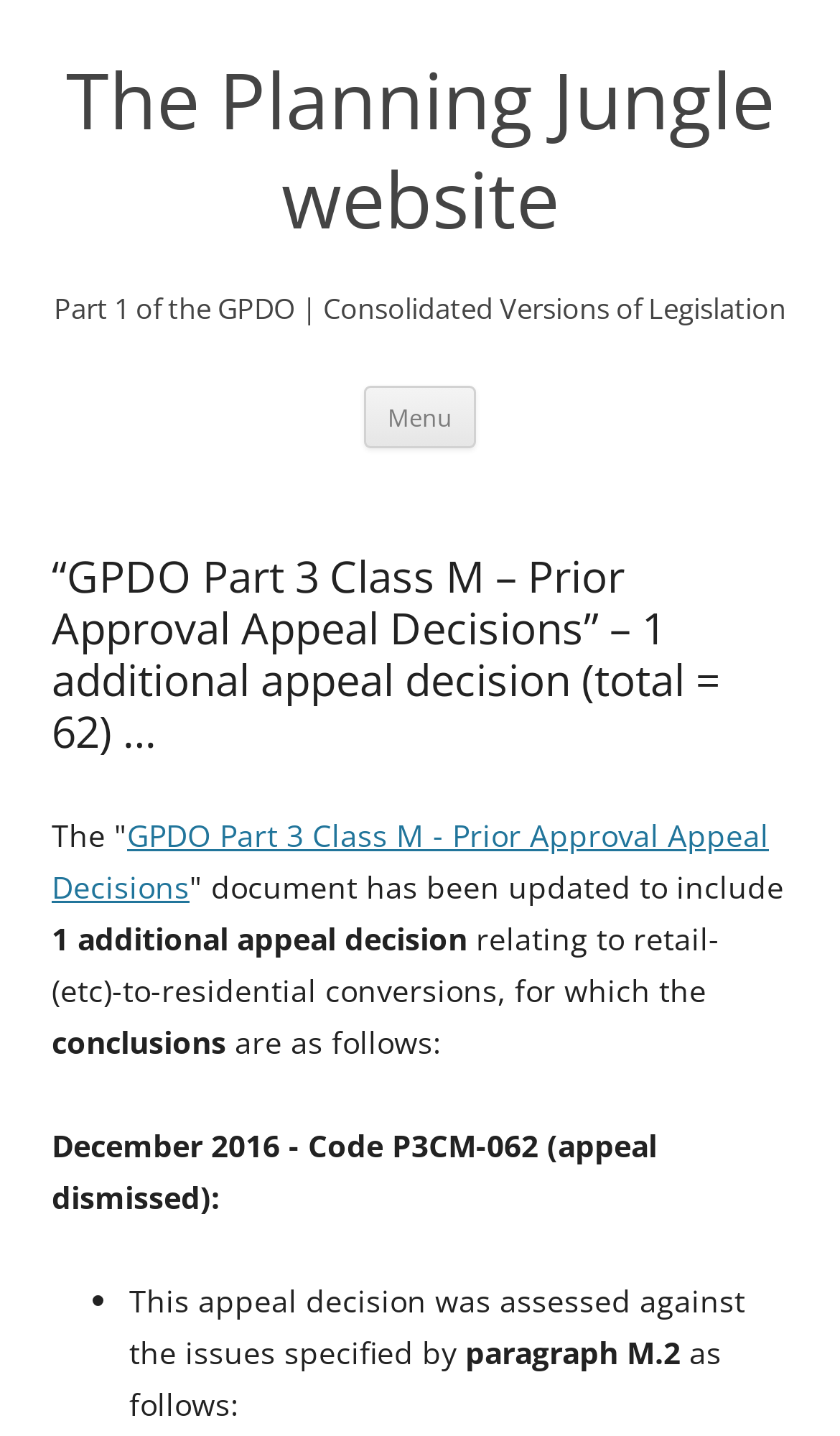Based on the image, please elaborate on the answer to the following question:
What is the code of the appeal decision?

I found the answer by looking at the text 'December 2016 - Code P3CM-062 (appeal dismissed):' which indicates the code of the appeal decision.